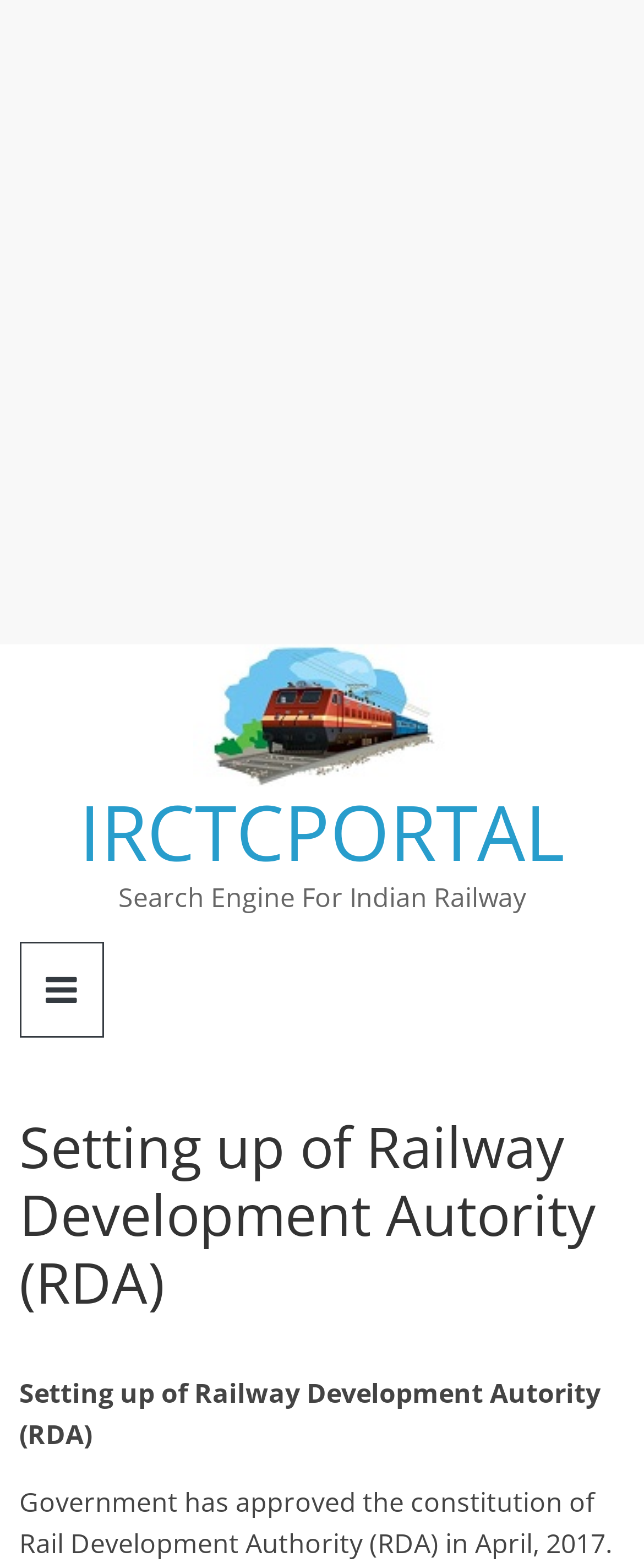Given the element description, predict the bounding box coordinates in the format (top-left x, top-left y, bottom-right x, bottom-right y). Make sure all values are between 0 and 1. Here is the element description: IRCTCPORTAL

[0.123, 0.497, 0.877, 0.563]